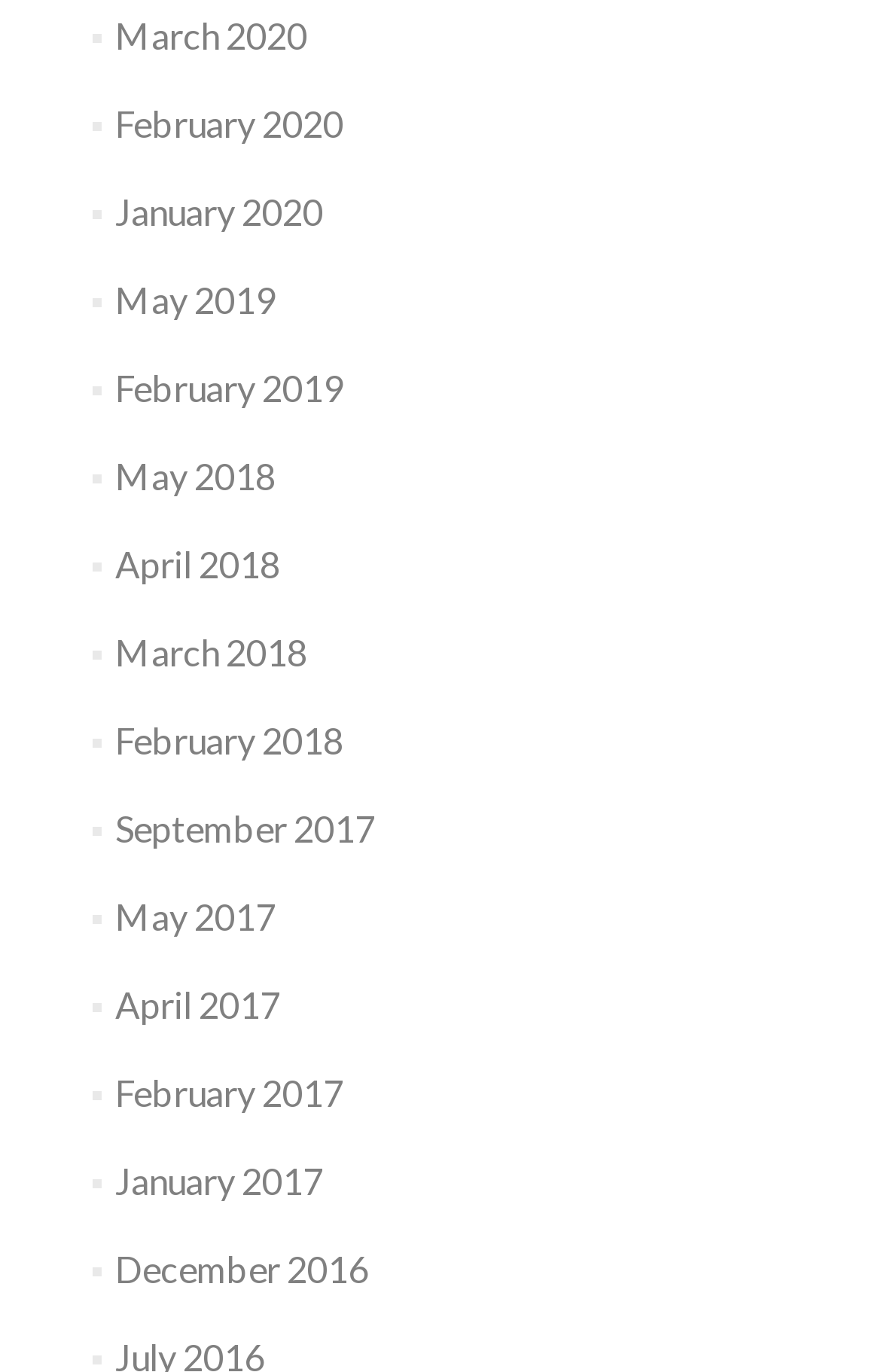Please locate the clickable area by providing the bounding box coordinates to follow this instruction: "Browse February 2019 posts".

[0.13, 0.267, 0.389, 0.298]